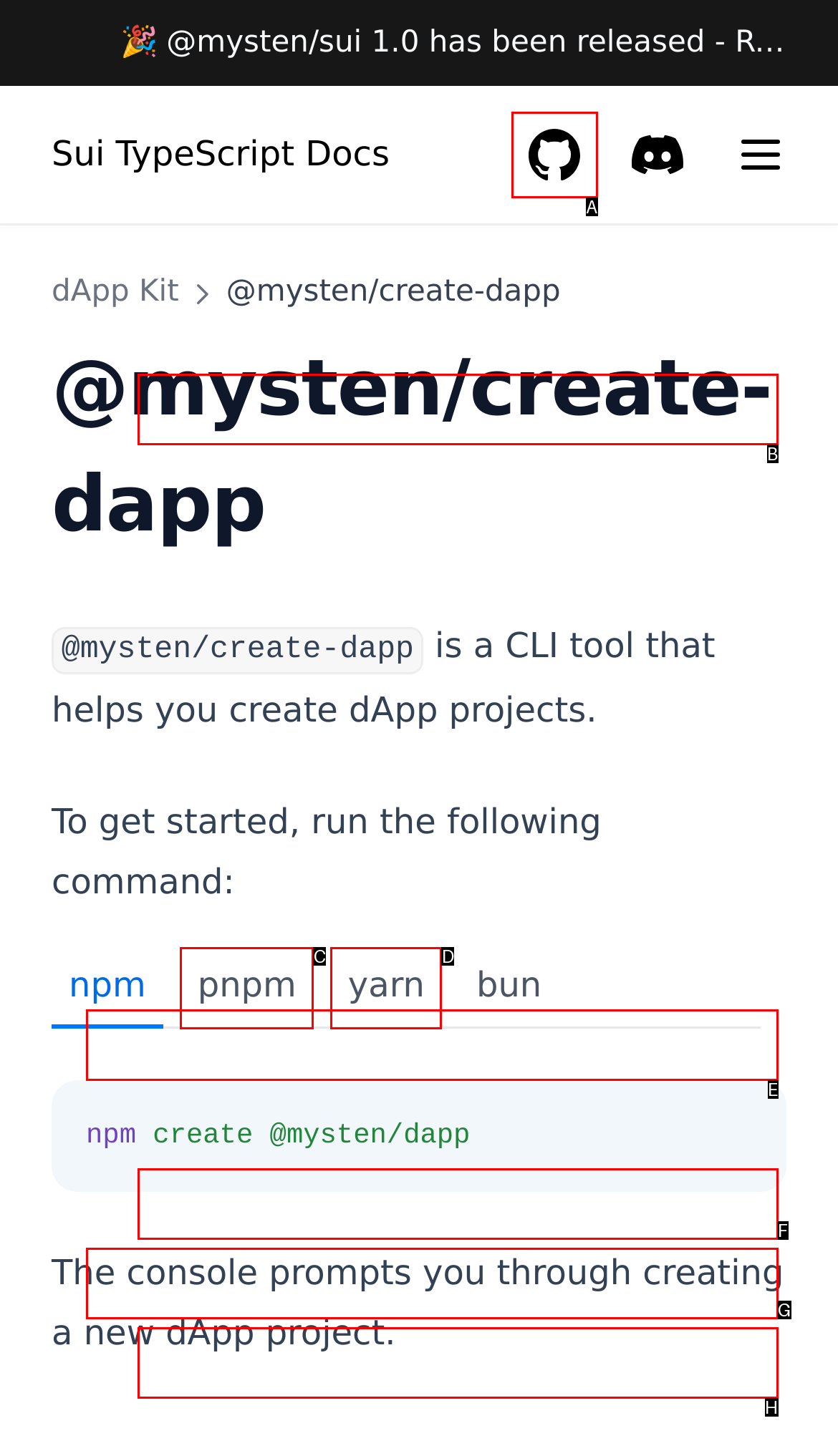Match the description to the correct option: useCurrentAccount
Provide the letter of the matching option directly.

F